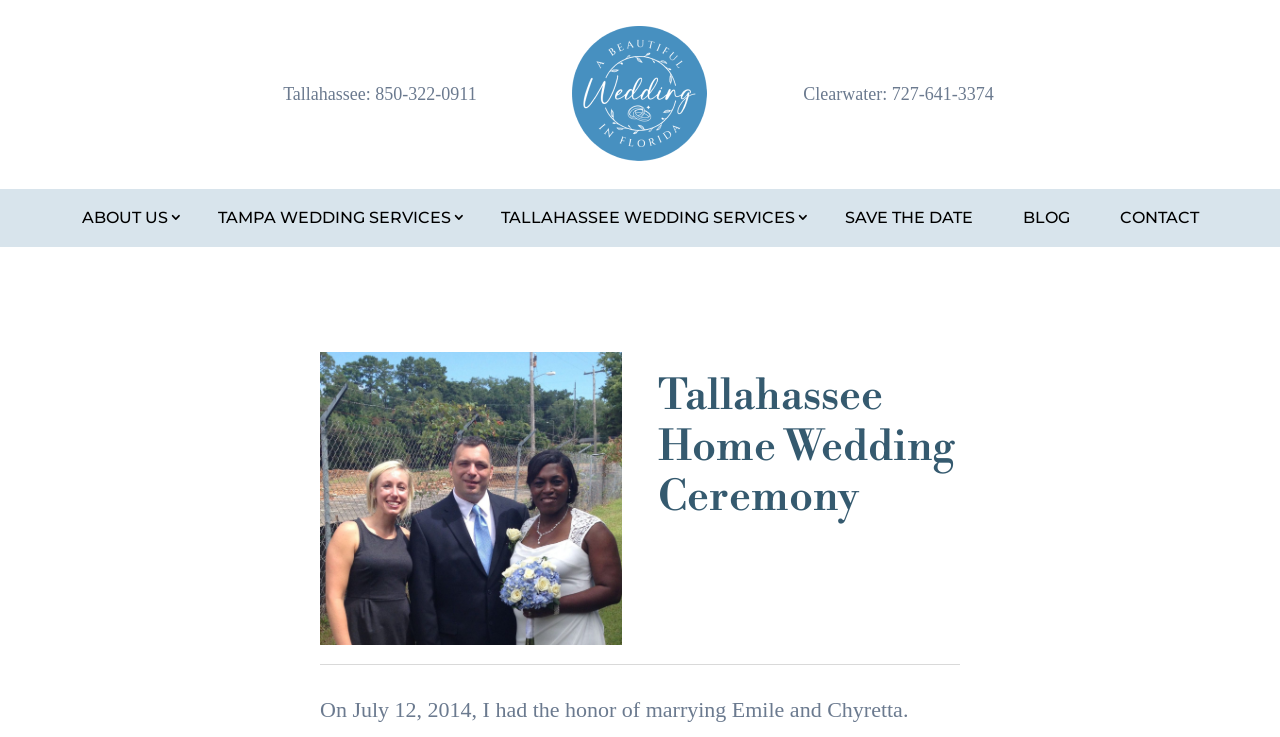Find the bounding box coordinates for the element that must be clicked to complete the instruction: "Call the Tallahassee phone number". The coordinates should be four float numbers between 0 and 1, indicated as [left, top, right, bottom].

[0.293, 0.113, 0.372, 0.141]